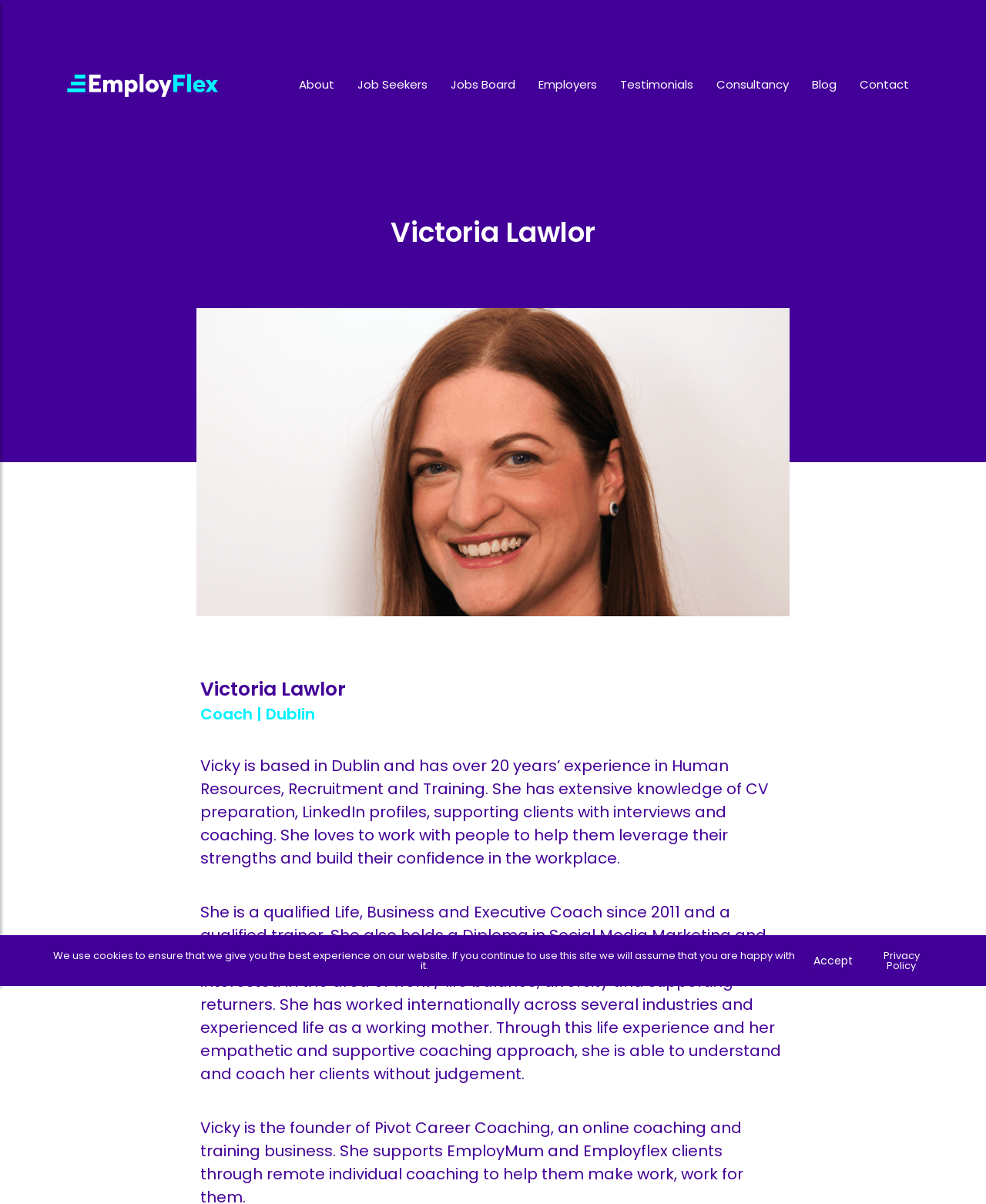Provide a short, one-word or phrase answer to the question below:
What is the location of Victoria Lawlor?

Dublin